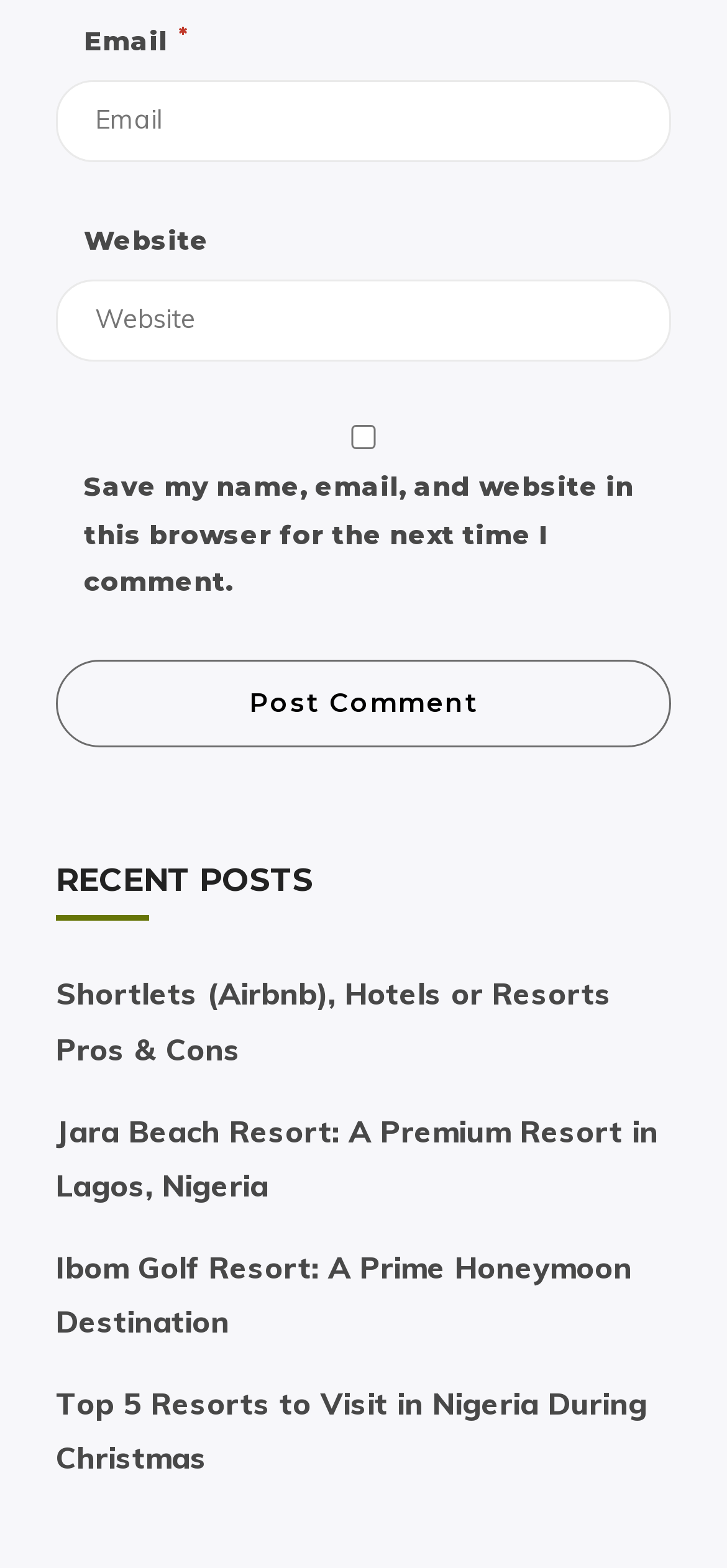Identify the bounding box coordinates for the region to click in order to carry out this instruction: "Visit 'Shortlets (Airbnb), Hotels or Resorts Pros & Cons'". Provide the coordinates using four float numbers between 0 and 1, formatted as [left, top, right, bottom].

[0.077, 0.622, 0.841, 0.681]